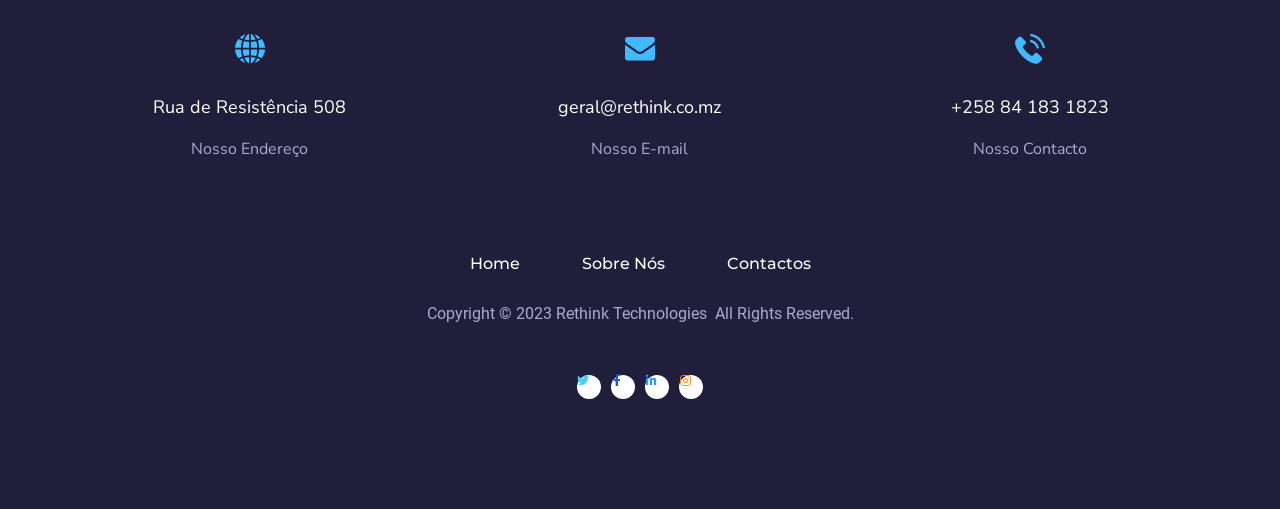What is the email address of Rethink Technologies? Analyze the screenshot and reply with just one word or a short phrase.

geral@rethink.co.mz